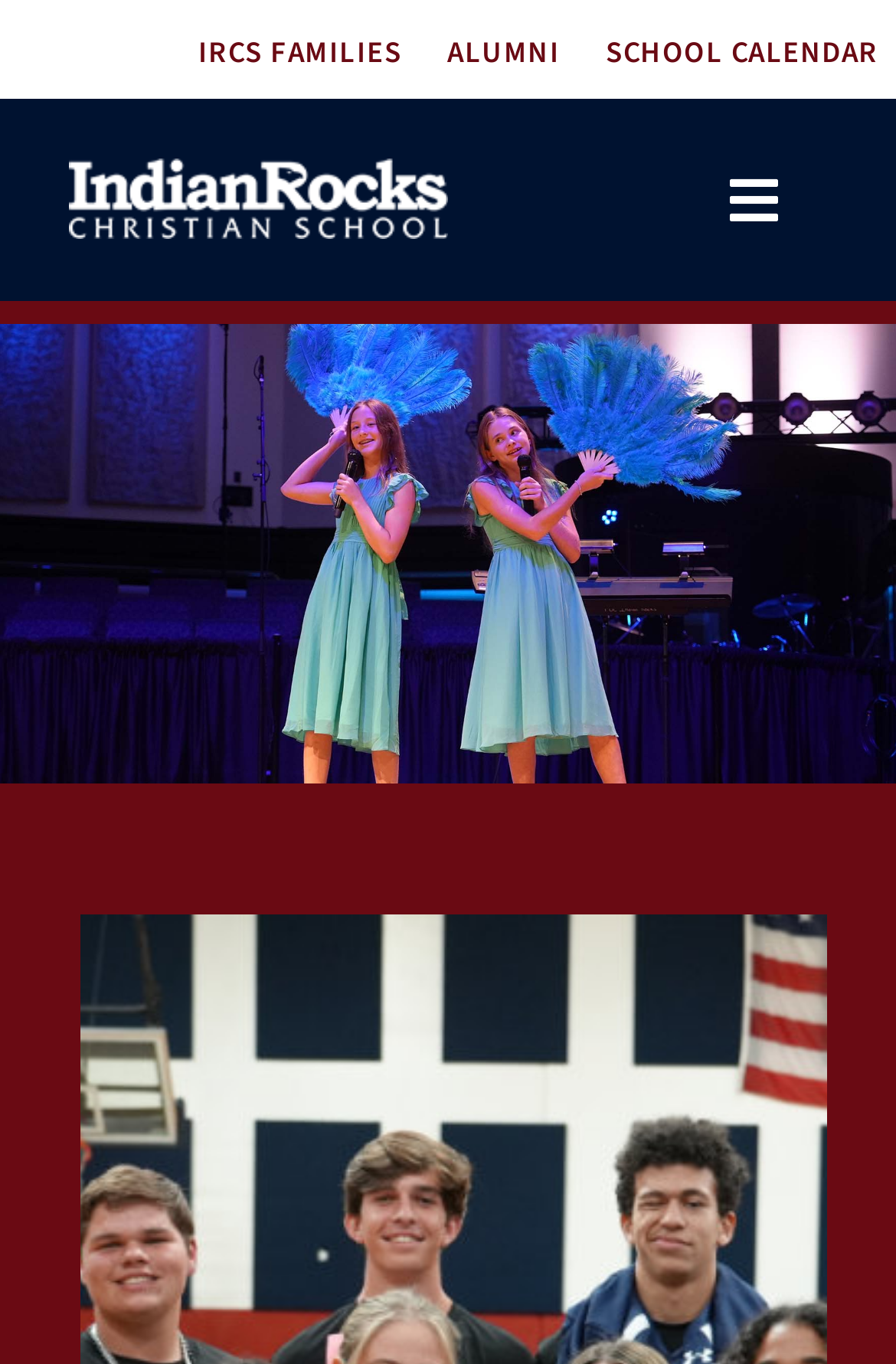Could you provide the bounding box coordinates for the portion of the screen to click to complete this instruction: "Toggle the navigation menu"?

[0.759, 0.105, 0.923, 0.186]